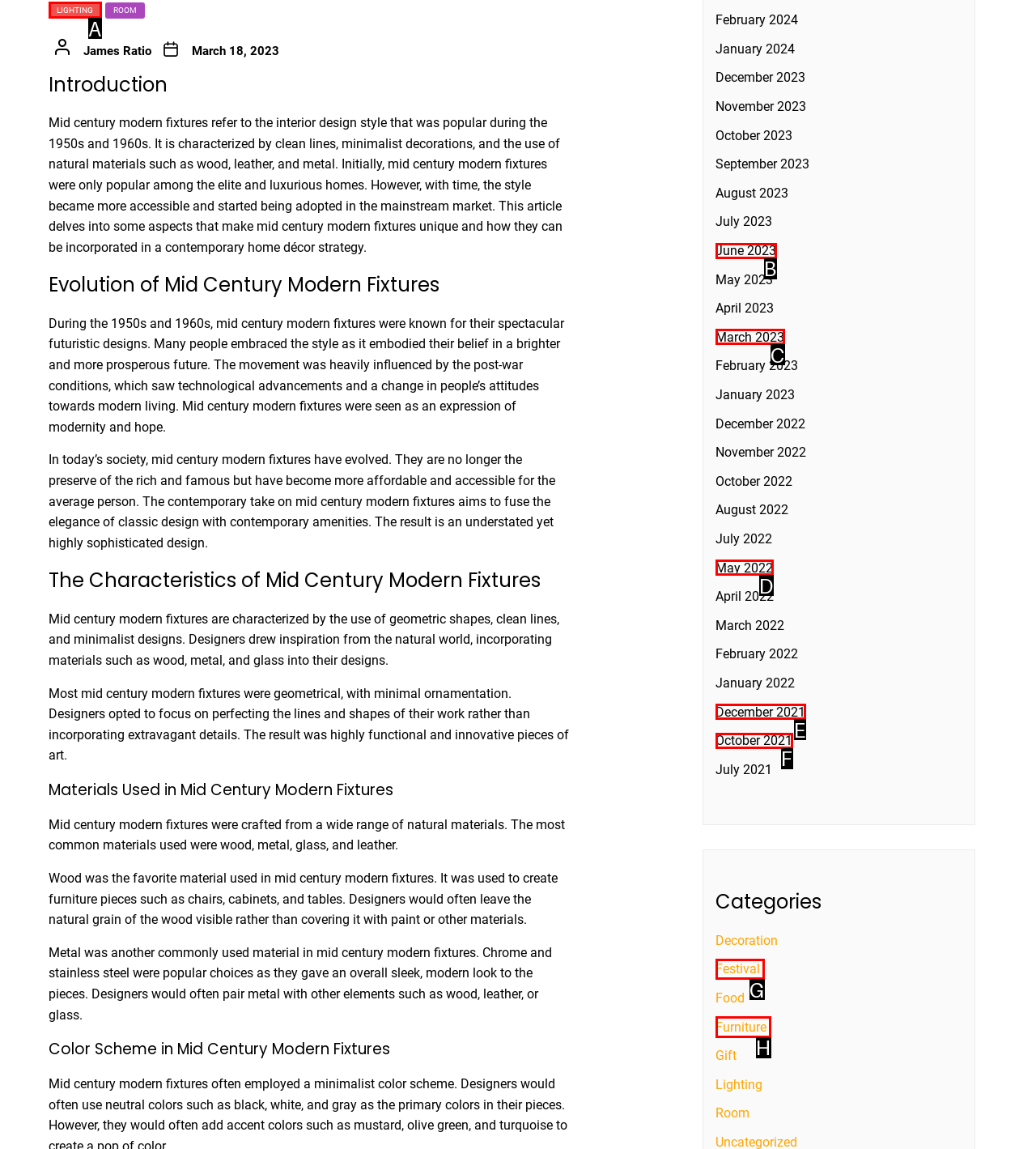Determine the HTML element to click for the instruction: Click on 'LIGHTING'.
Answer with the letter corresponding to the correct choice from the provided options.

A